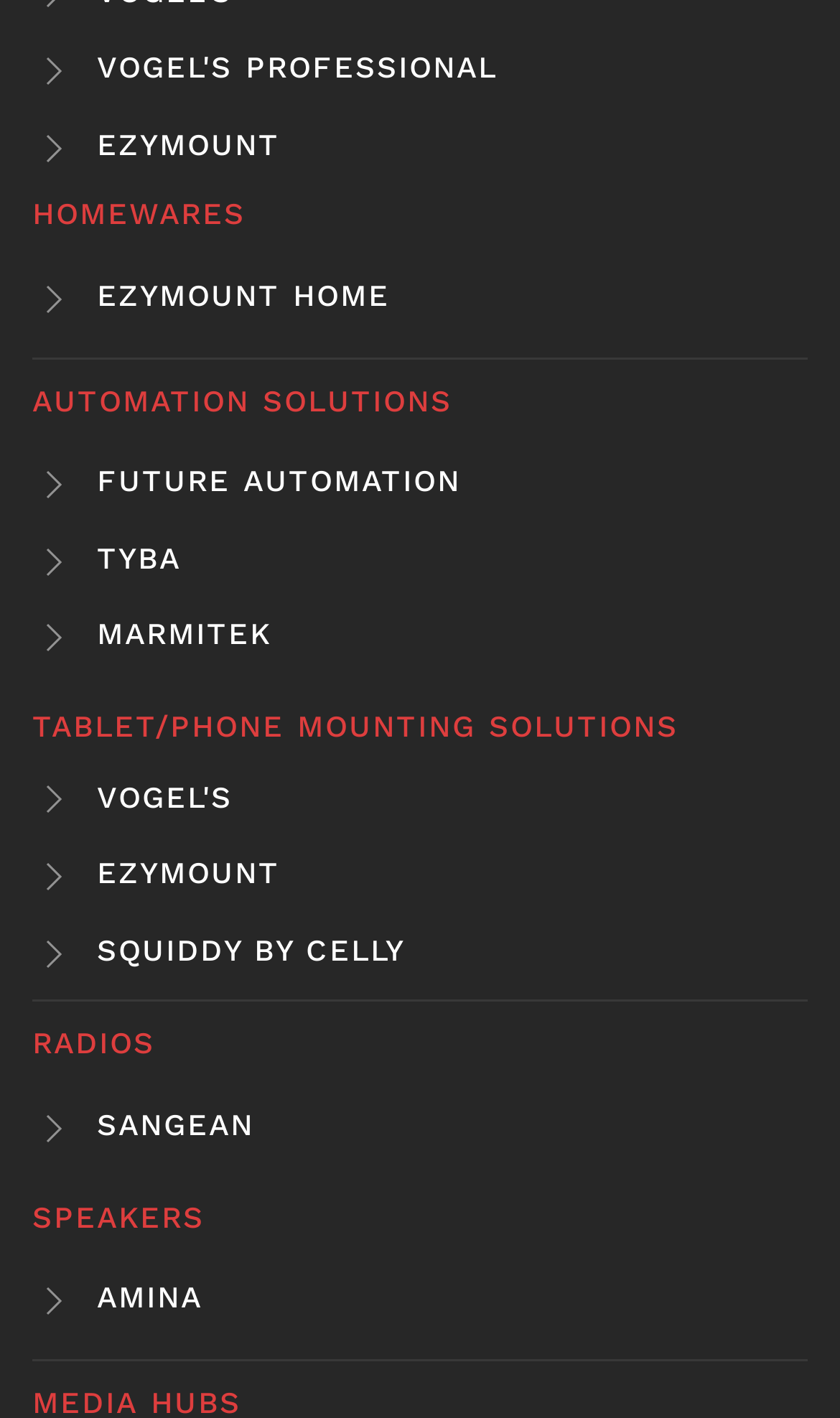How many categories are on the webpage?
Using the image as a reference, give a one-word or short phrase answer.

4